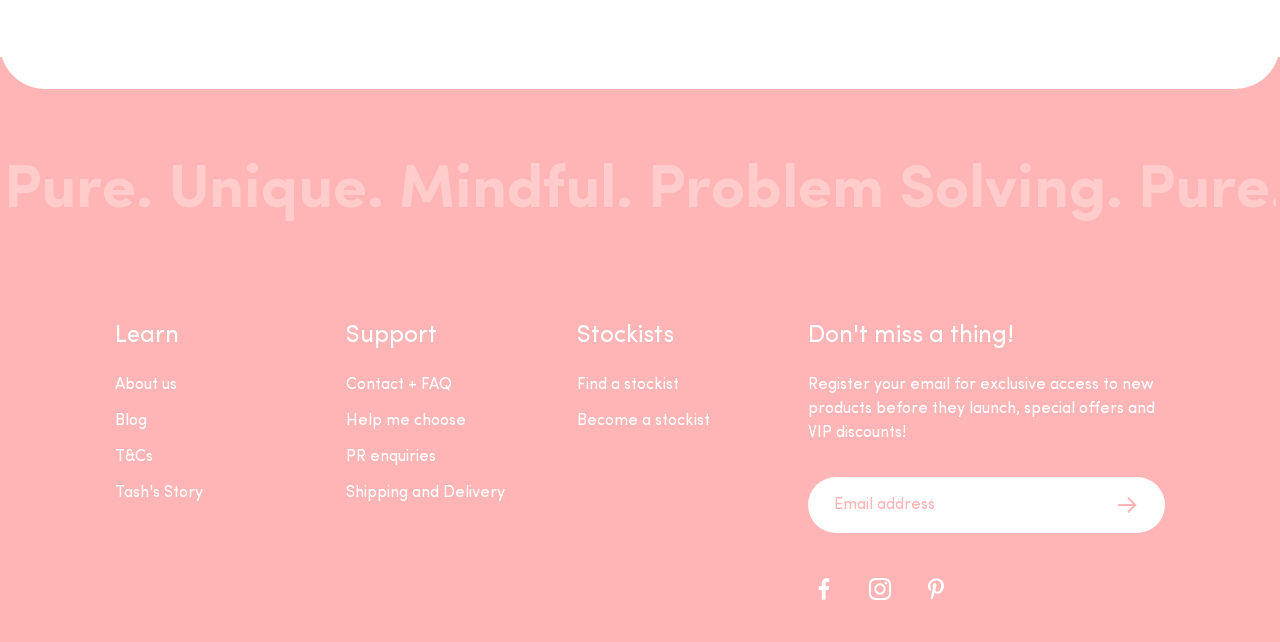Determine the bounding box coordinates of the clickable region to follow the instruction: "Enter email address".

[0.631, 0.744, 0.91, 0.831]